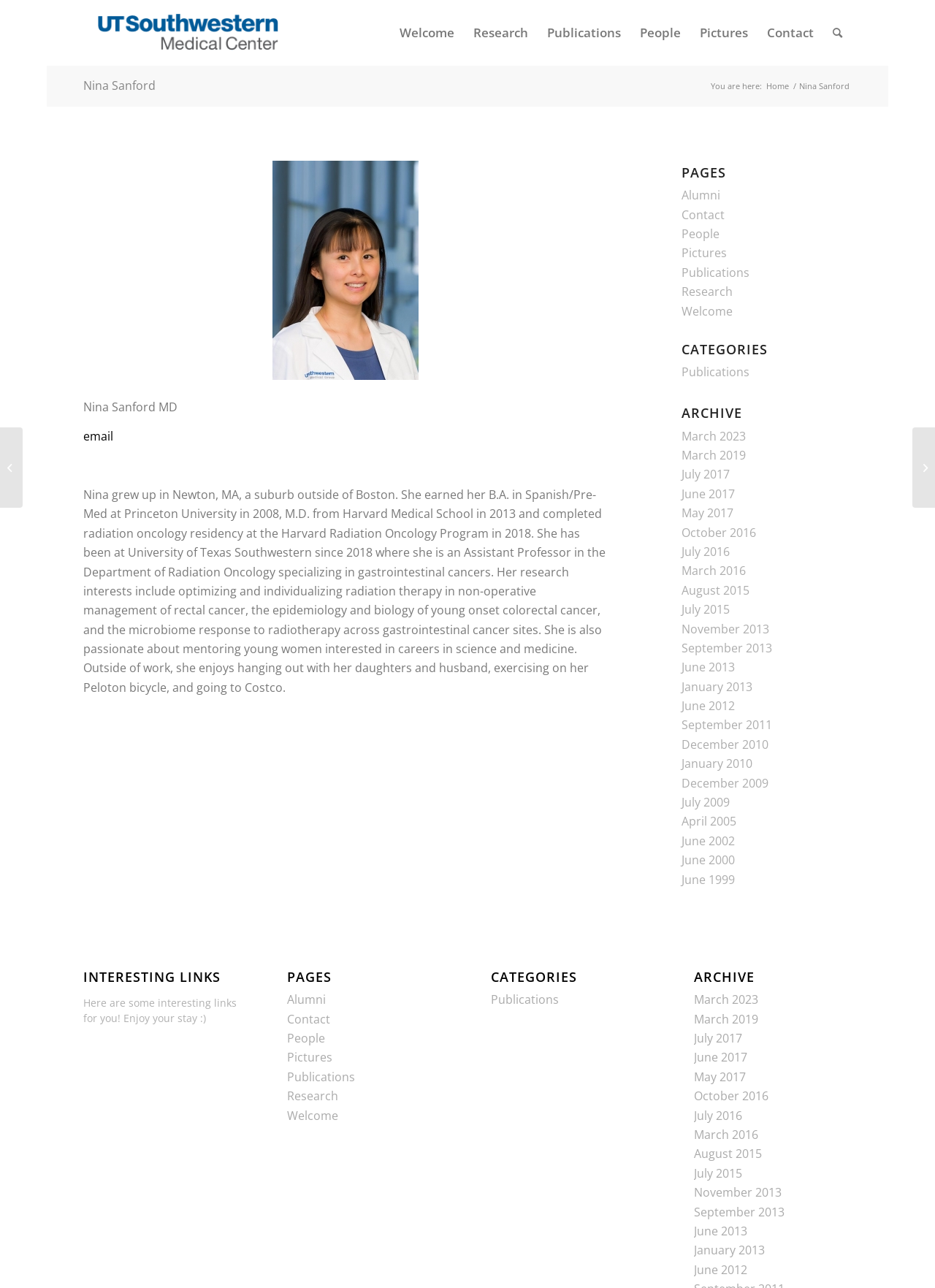Locate the bounding box coordinates of the area you need to click to fulfill this instruction: 'Search the website'. The coordinates must be in the form of four float numbers ranging from 0 to 1: [left, top, right, bottom].

[0.88, 0.001, 0.911, 0.05]